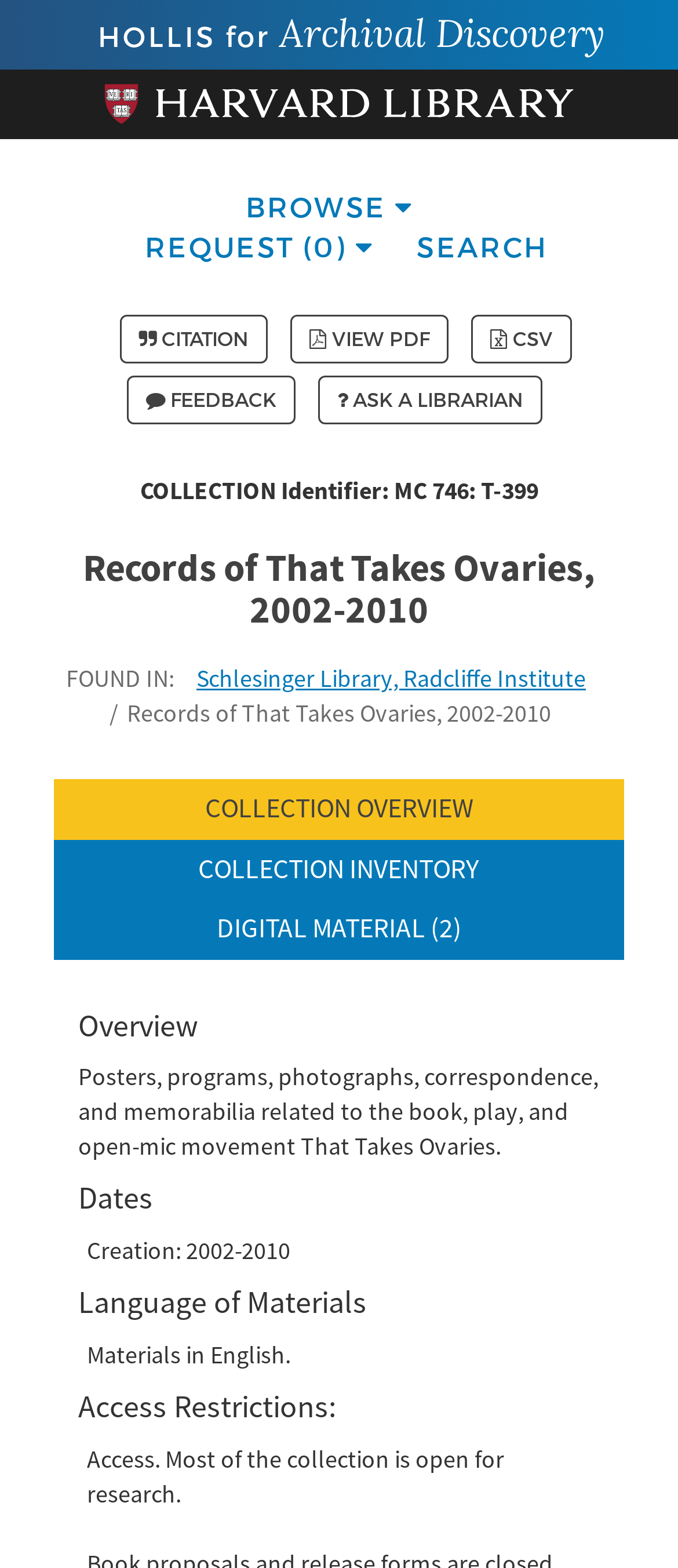Please locate the bounding box coordinates of the element that needs to be clicked to achieve the following instruction: "Search the collection". The coordinates should be four float numbers between 0 and 1, i.e., [left, top, right, bottom].

[0.615, 0.146, 0.809, 0.167]